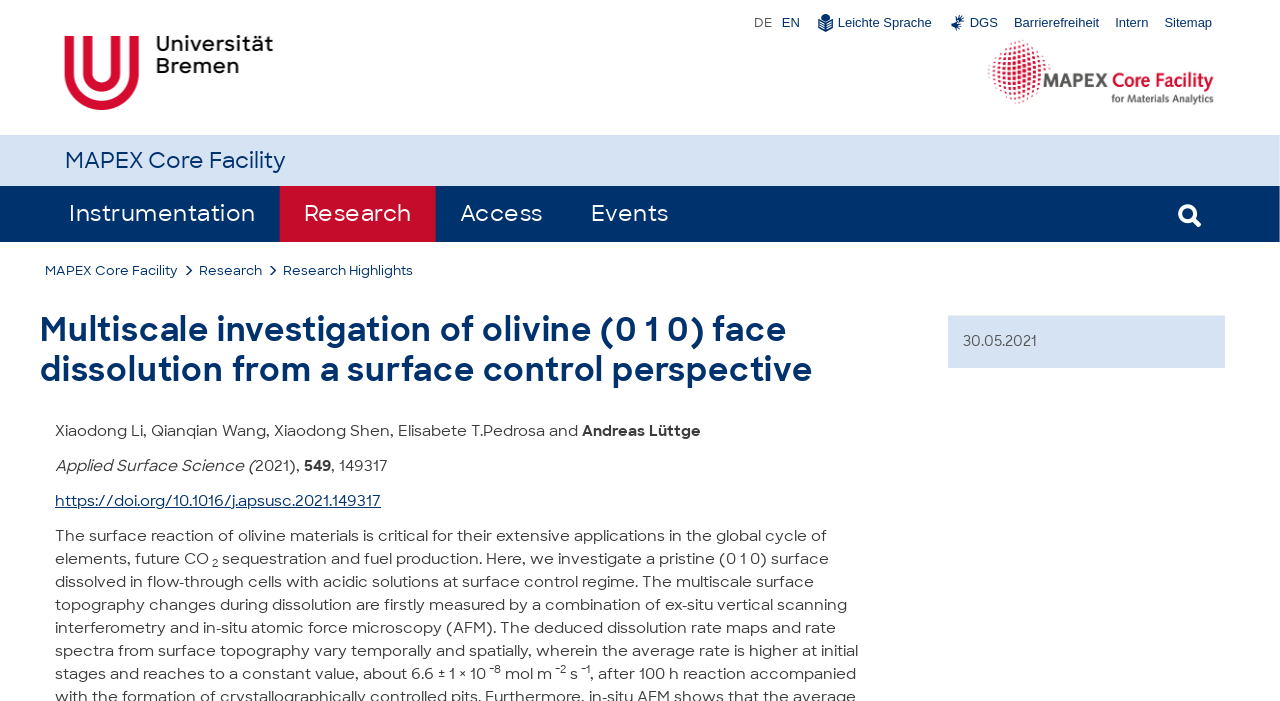Identify the bounding box coordinates of the area you need to click to perform the following instruction: "Go to MAPEX Core Facility homepage".

[0.771, 0.05, 0.949, 0.157]